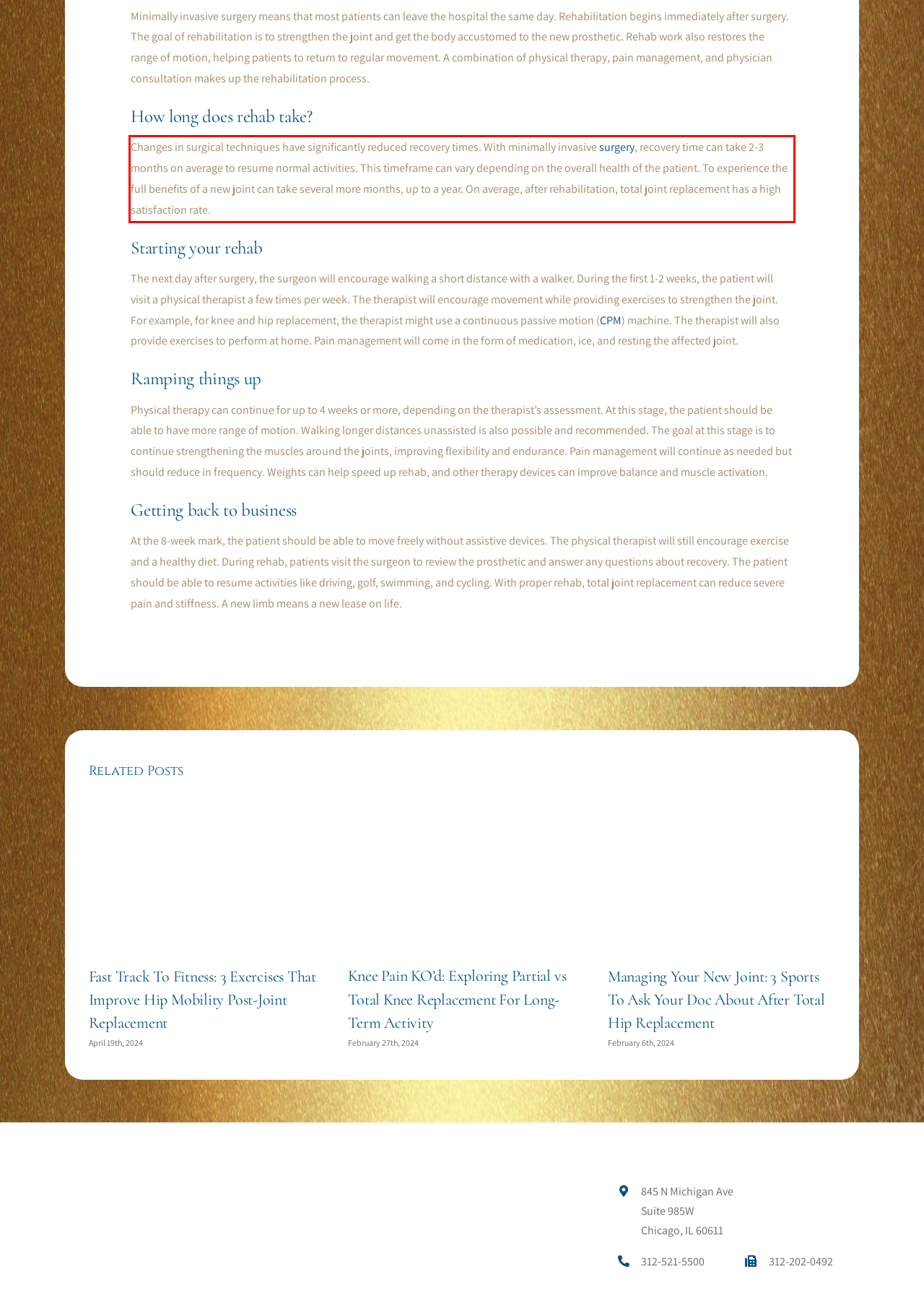You have a webpage screenshot with a red rectangle surrounding a UI element. Extract the text content from within this red bounding box.

Changes in surgical techniques have significantly reduced recovery times. With minimally invasive surgery, recovery time can take 2-3 months on average to resume normal activities. This timeframe can vary depending on the overall health of the patient. To experience the full benefits of a new joint can take several more months, up to a year. On average, after rehabilitation, total joint replacement has a high satisfaction rate.